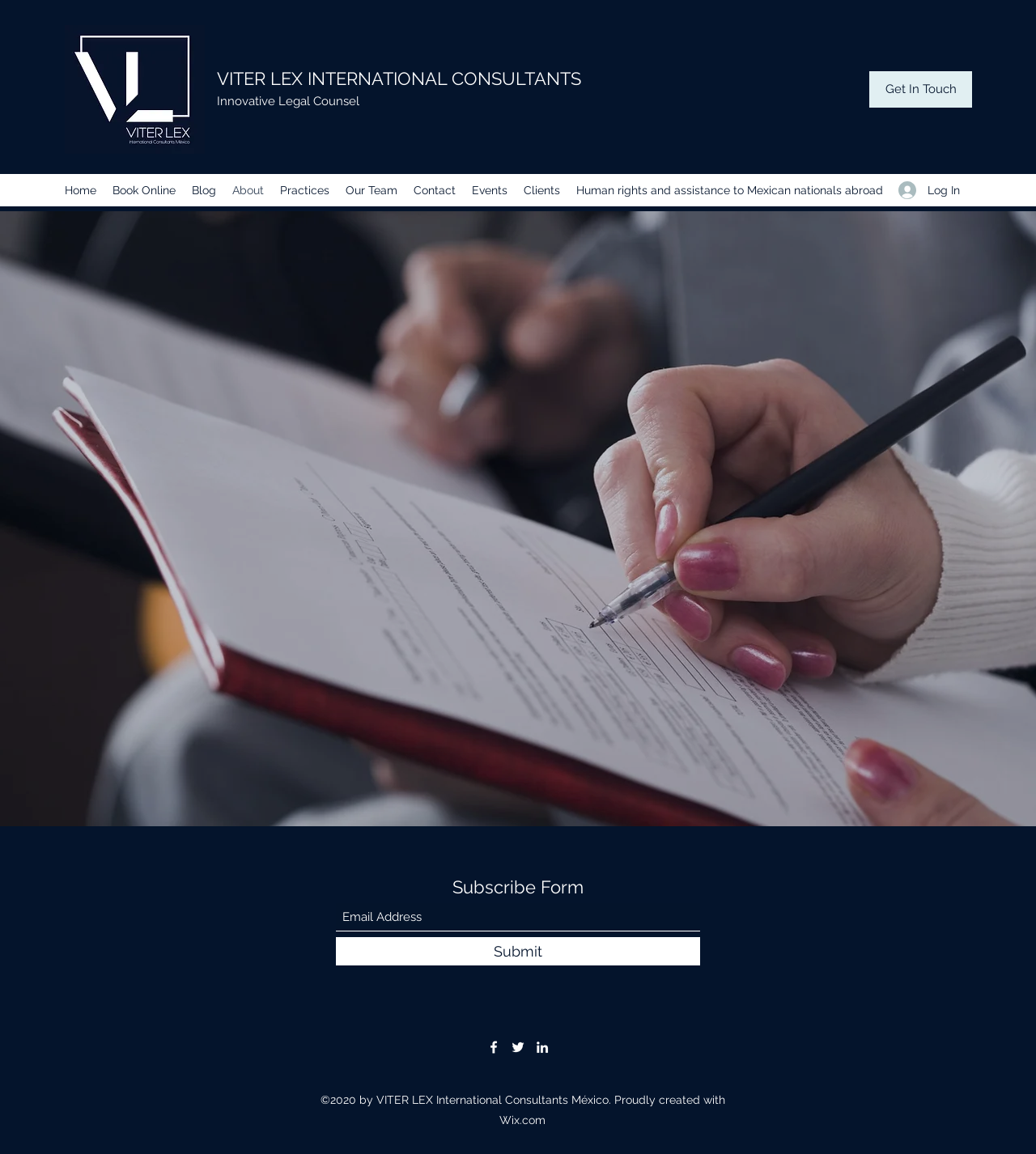Please find the bounding box coordinates (top-left x, top-left y, bottom-right x, bottom-right y) in the screenshot for the UI element described as follows: VITER LEX INTERNATIONAL CONSULTANTS

[0.209, 0.059, 0.566, 0.077]